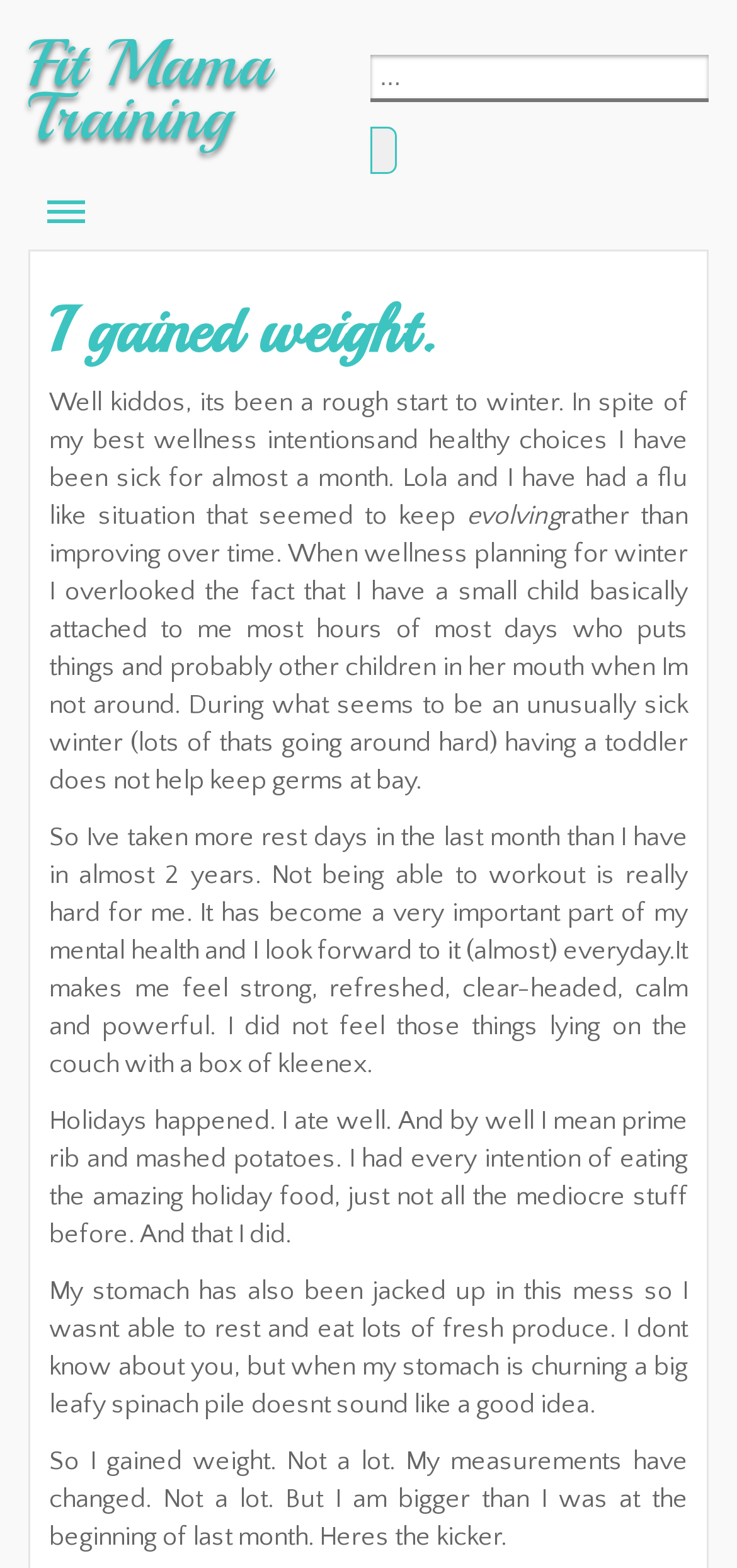Offer a thorough description of the webpage.

The webpage appears to be a personal blog or journal entry, with a focus on the author's experience with weight gain. At the top of the page, there is a link to "Fit Mama Training" and a search box with a "Search" button to the right. Below this, there is a link to a "Menu" and a series of hidden links to various sections of the website, including "HOME", "ABOUT", "SERVICES", and others.

The main content of the page is a personal essay or blog post, with a heading that matches the meta description "I gained weight." The text describes the author's struggles with illness and wellness during the winter season, including having a flu-like situation with their child and taking more rest days than usual. The author also mentions the importance of exercise for their mental health and how not being able to work out has been difficult for them.

The text continues to describe the author's eating habits during the holiday season, including indulging in rich foods like prime rib and mashed potatoes. The author also mentions that their stomach has been upset, making it difficult to eat healthy foods like fresh produce. The essay concludes with the author acknowledging that they have gained weight, although not a significant amount, and that their measurements have changed.

Throughout the page, the text is arranged in a single column, with no images or other multimedia elements. The overall tone of the page is personal and reflective, with the author sharing their experiences and thoughts in a conversational style.